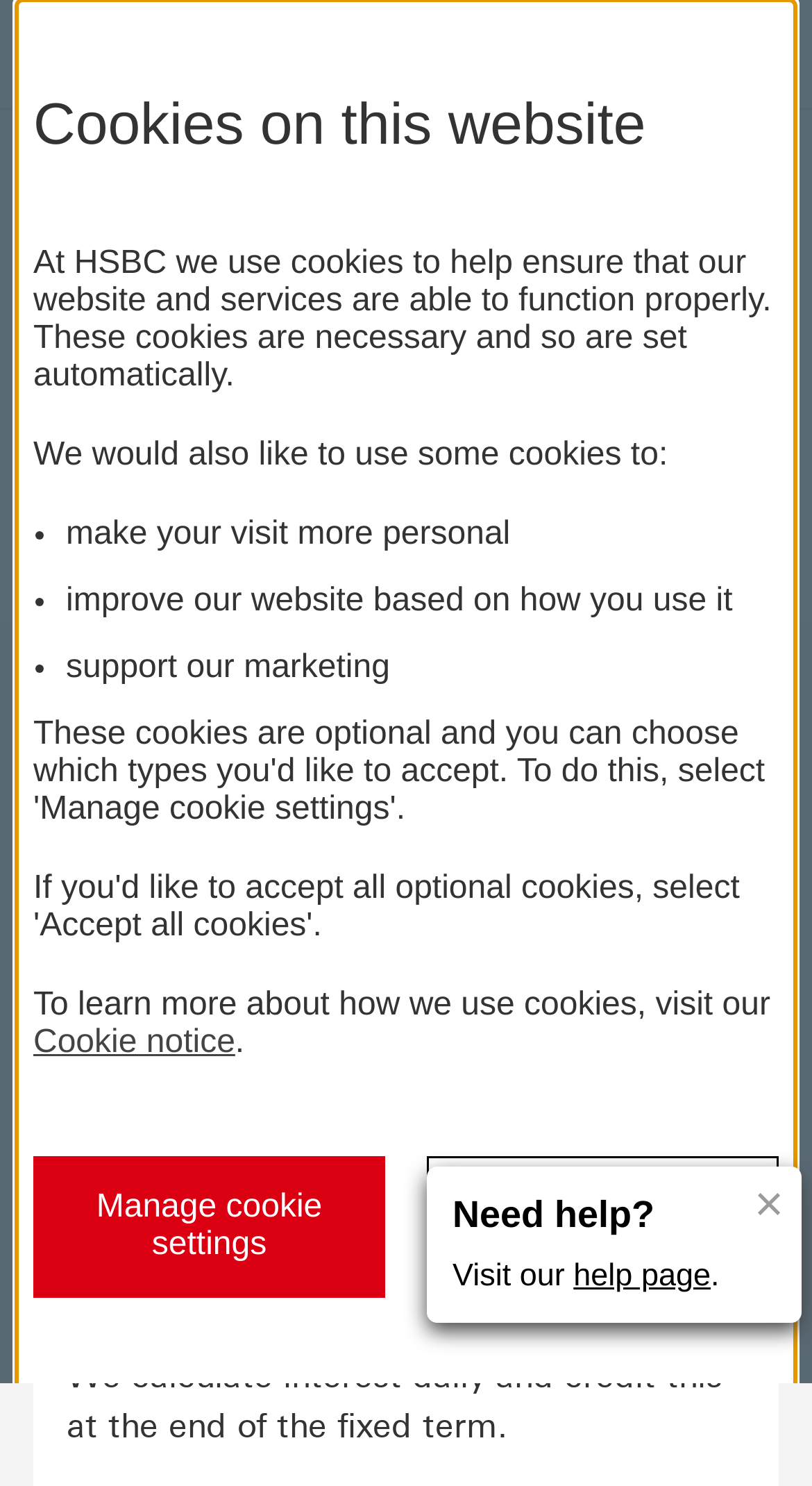Please determine the bounding box coordinates of the element to click in order to execute the following instruction: "Visit the help page". The coordinates should be four float numbers between 0 and 1, specified as [left, top, right, bottom].

[0.706, 0.847, 0.875, 0.871]